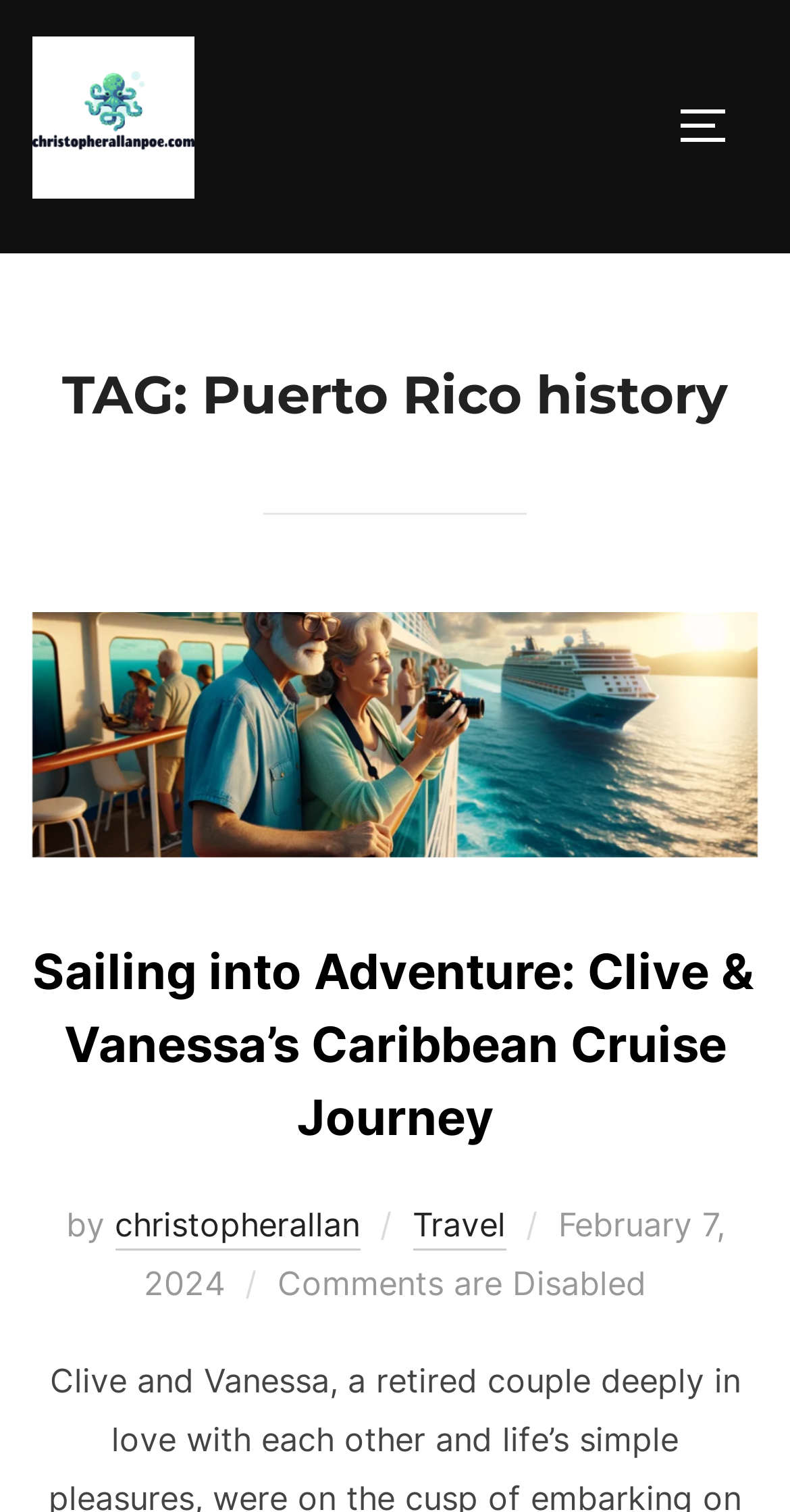For the element described, predict the bounding box coordinates as (top-left x, top-left y, bottom-right x, bottom-right y). All values should be between 0 and 1. Element description: Travel

[0.522, 0.799, 0.64, 0.83]